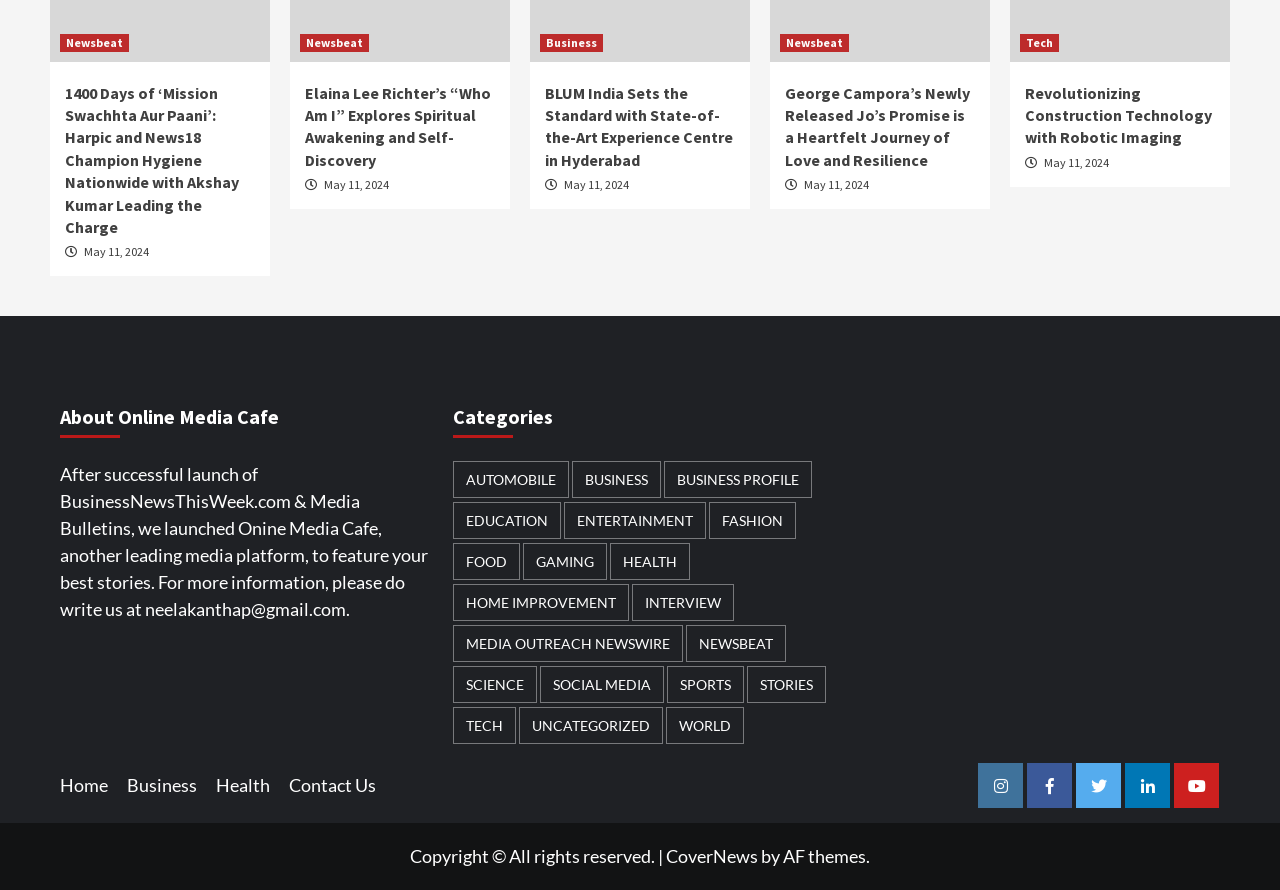Indicate the bounding box coordinates of the element that needs to be clicked to satisfy the following instruction: "Read the article '1400 Days of ‘Mission Swachhta Aur Paani’: Harpic and News18 Champion Hygiene Nationwide with Akshay Kumar Leading the Charge'". The coordinates should be four float numbers between 0 and 1, i.e., [left, top, right, bottom].

[0.051, 0.092, 0.199, 0.268]